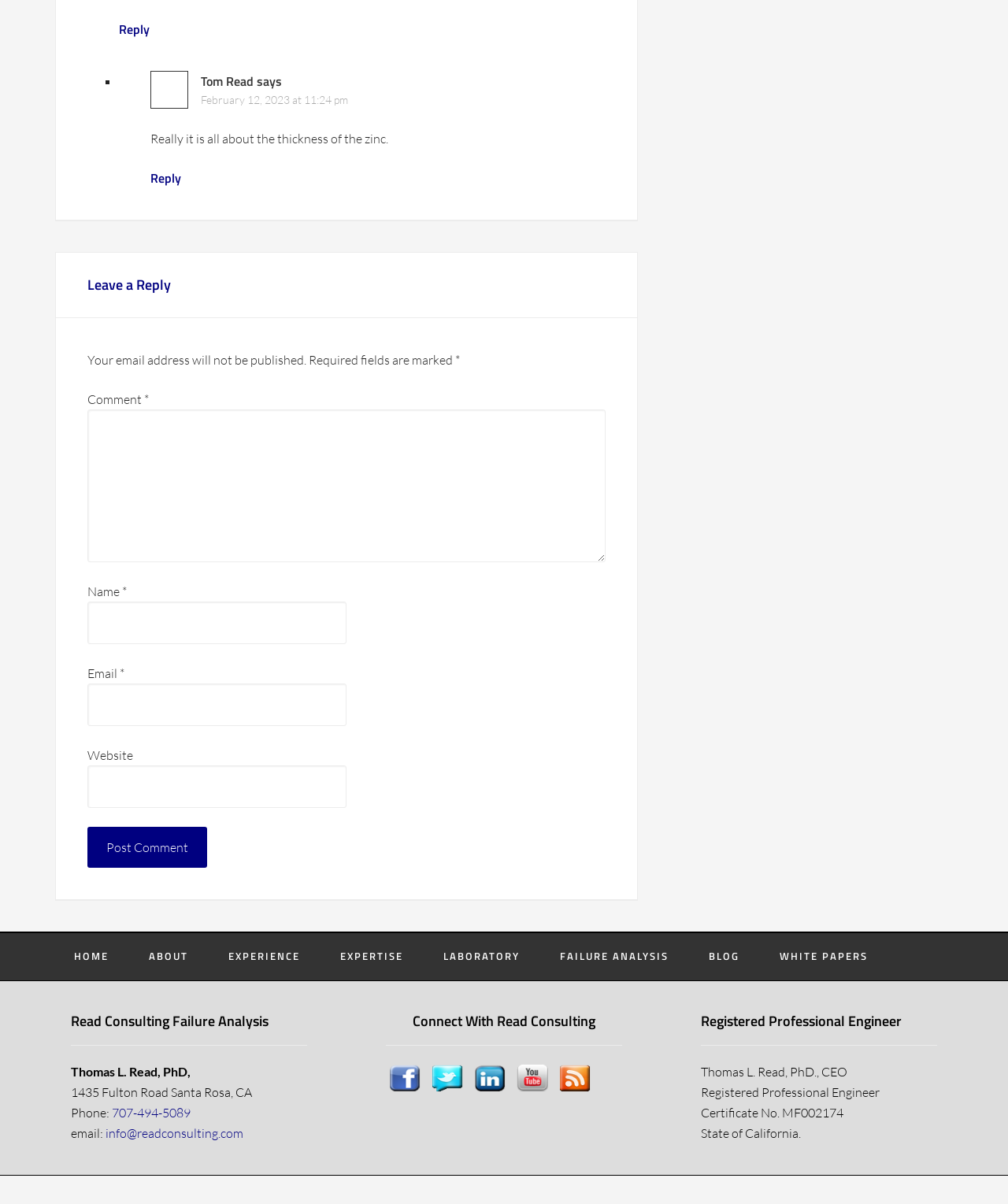Indicate the bounding box coordinates of the clickable region to achieve the following instruction: "Post a comment."

[0.087, 0.686, 0.205, 0.72]